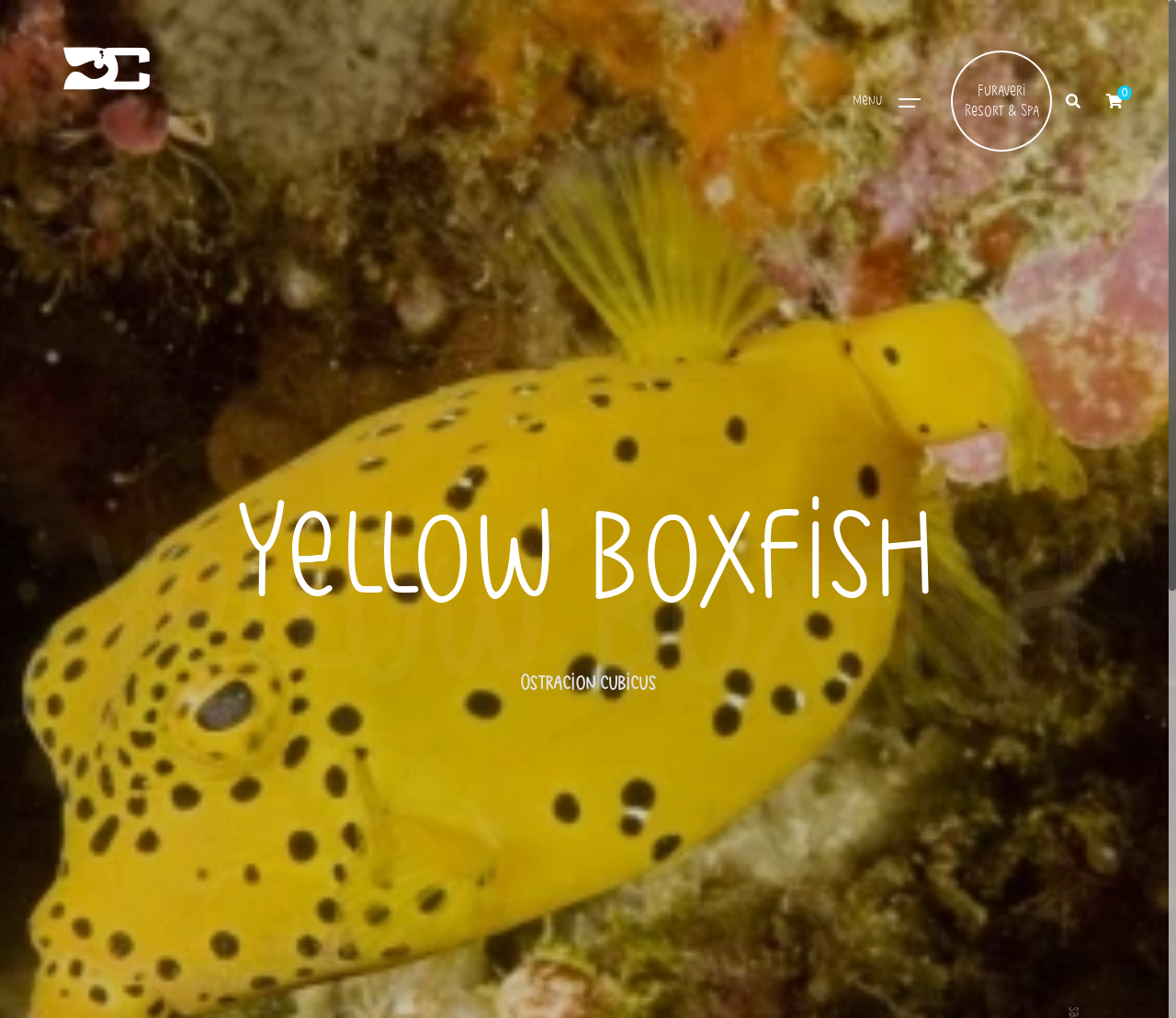Can you look at the image and give a comprehensive answer to the question:
What is the name of the dive club?

I found the answer by looking at the top-left corner of the webpage, where the logo and the text 'Dive Club Maldives' are located.